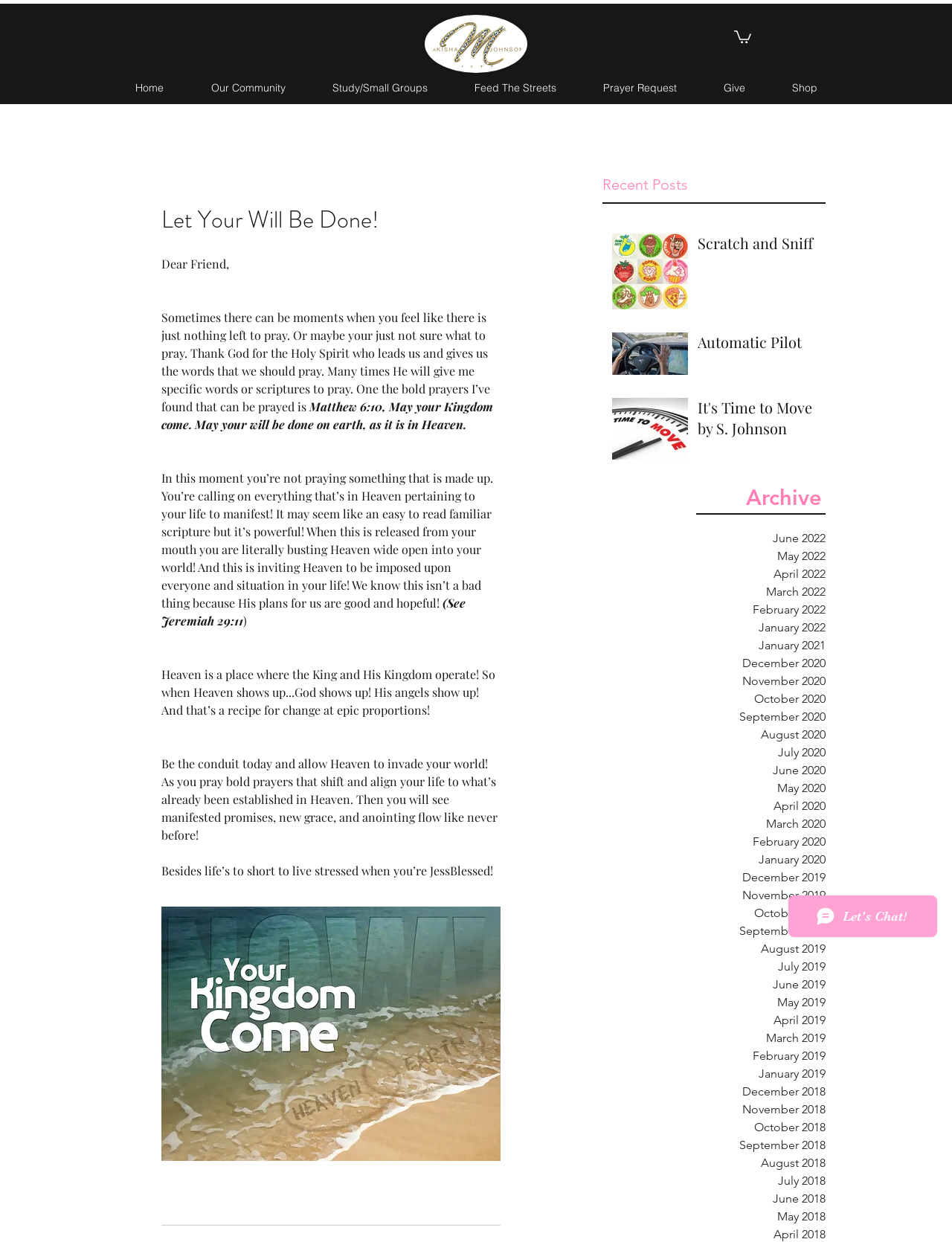Find the bounding box of the UI element described as: "Shop". The bounding box coordinates should be given as four float values between 0 and 1, i.e., [left, top, right, bottom].

[0.807, 0.059, 0.883, 0.083]